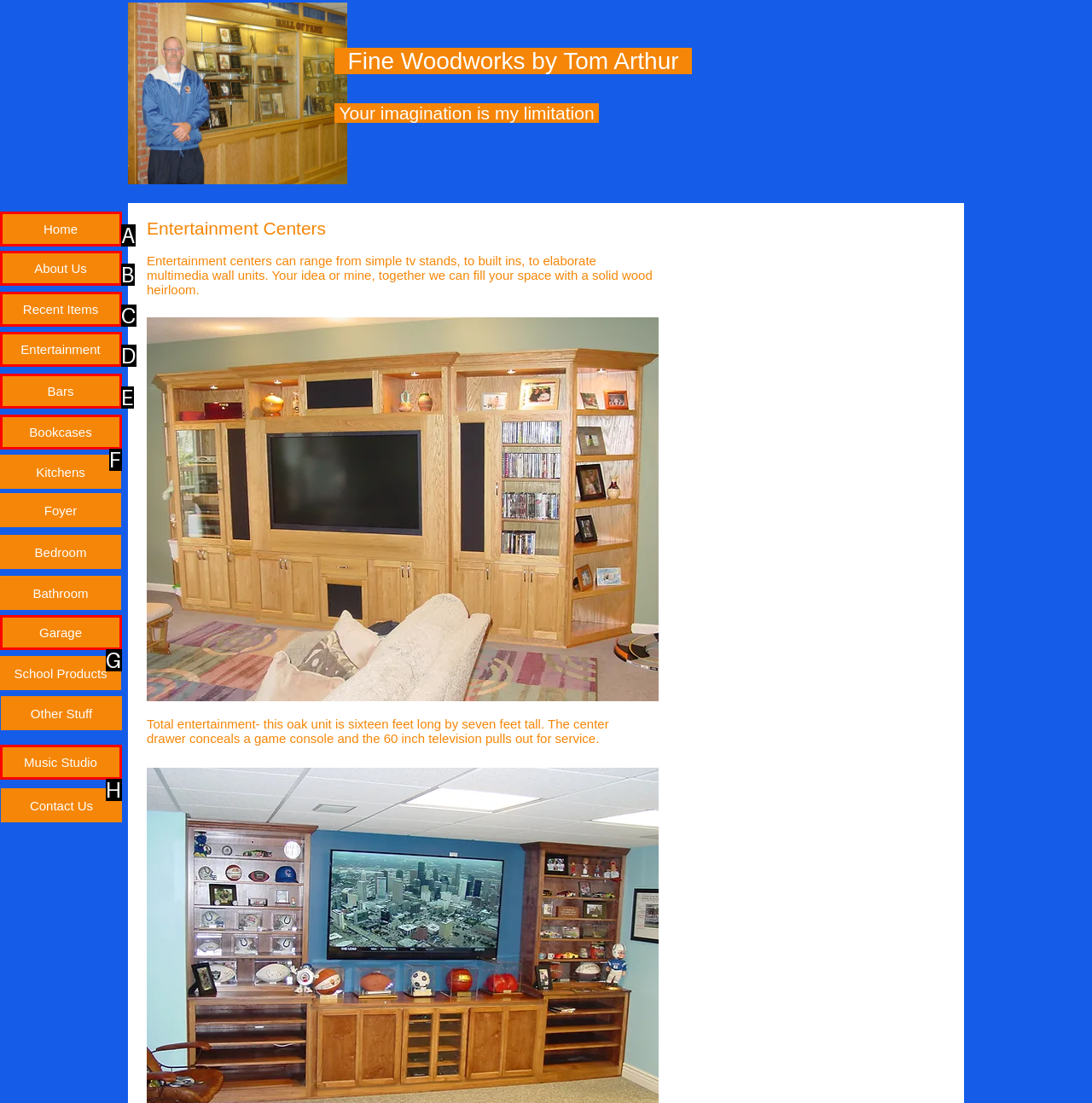Determine which HTML element I should select to execute the task: explore the 'Bars' section
Reply with the corresponding option's letter from the given choices directly.

E